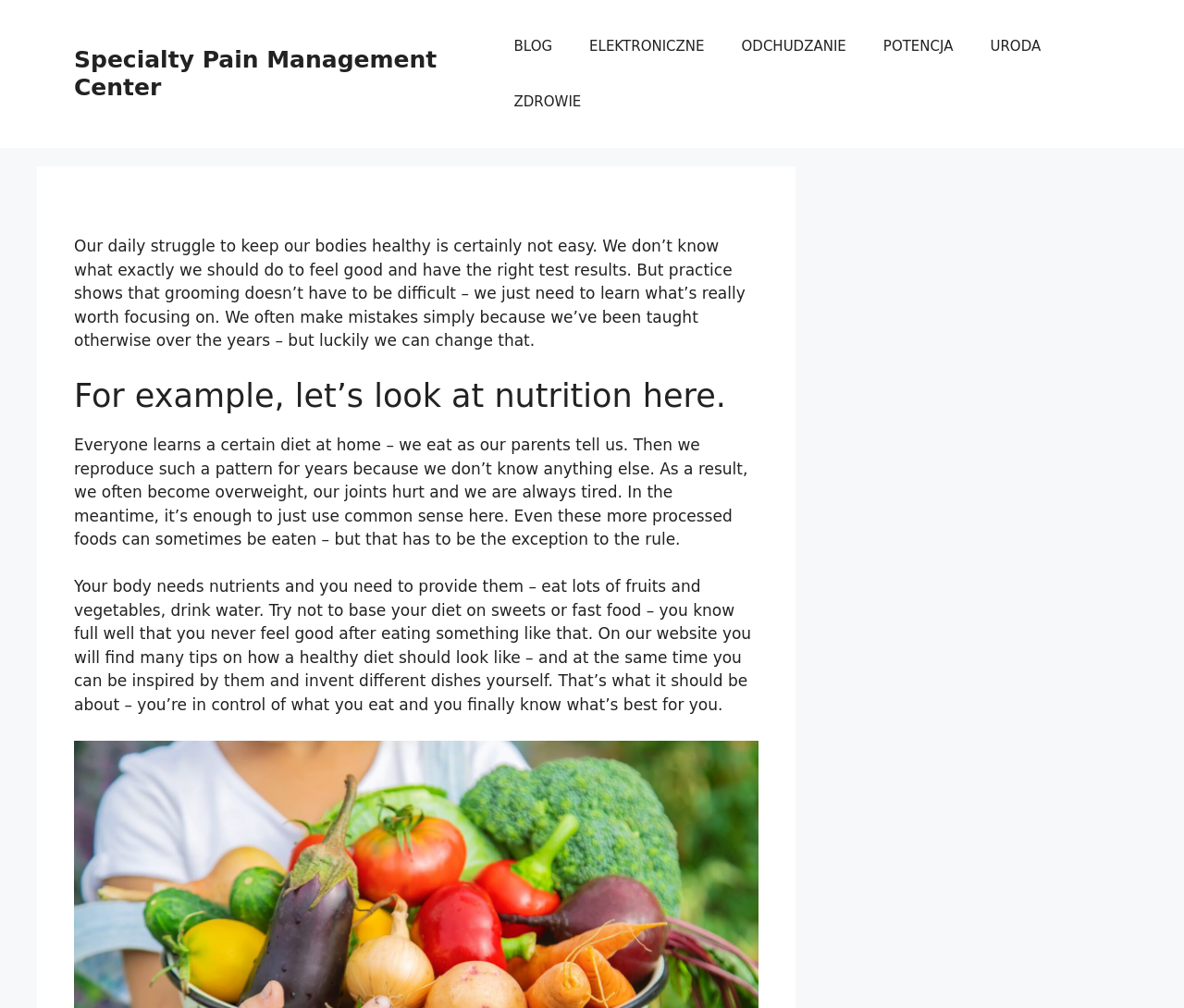Given the description Specialty Pain Management Center, predict the bounding box coordinates of the UI element. Ensure the coordinates are in the format (top-left x, top-left y, bottom-right x, bottom-right y) and all values are between 0 and 1.

[0.062, 0.046, 0.369, 0.1]